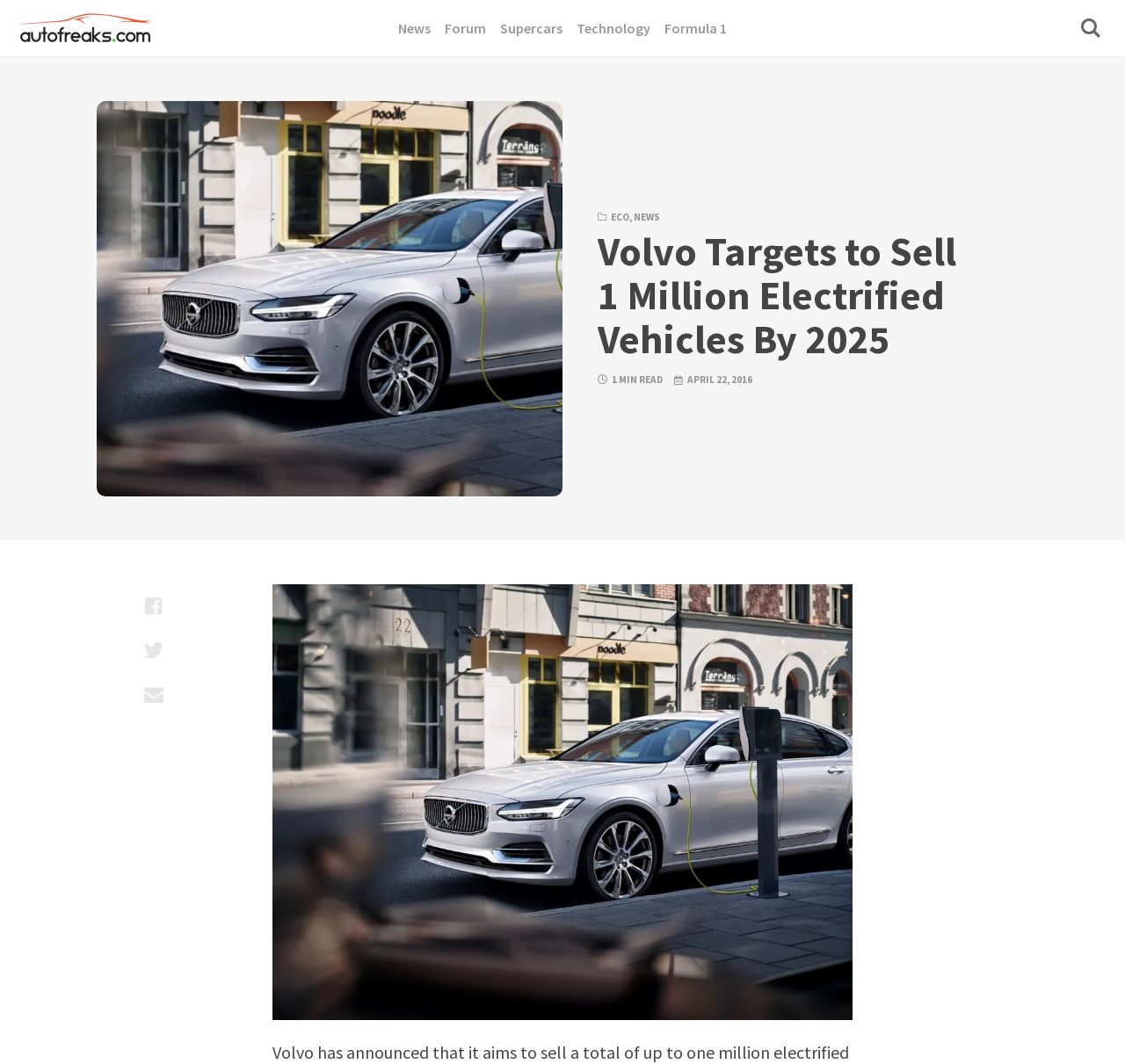Please locate the clickable area by providing the bounding box coordinates to follow this instruction: "Visit Data Protection".

None